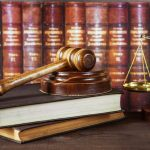What do the scales symbolize?
Make sure to answer the question with a detailed and comprehensive explanation.

The caption explains that the scales symbolize balance and fairness, which are fundamental principles of the legal profession, highlighting the importance of impartiality and justice in legal practice.